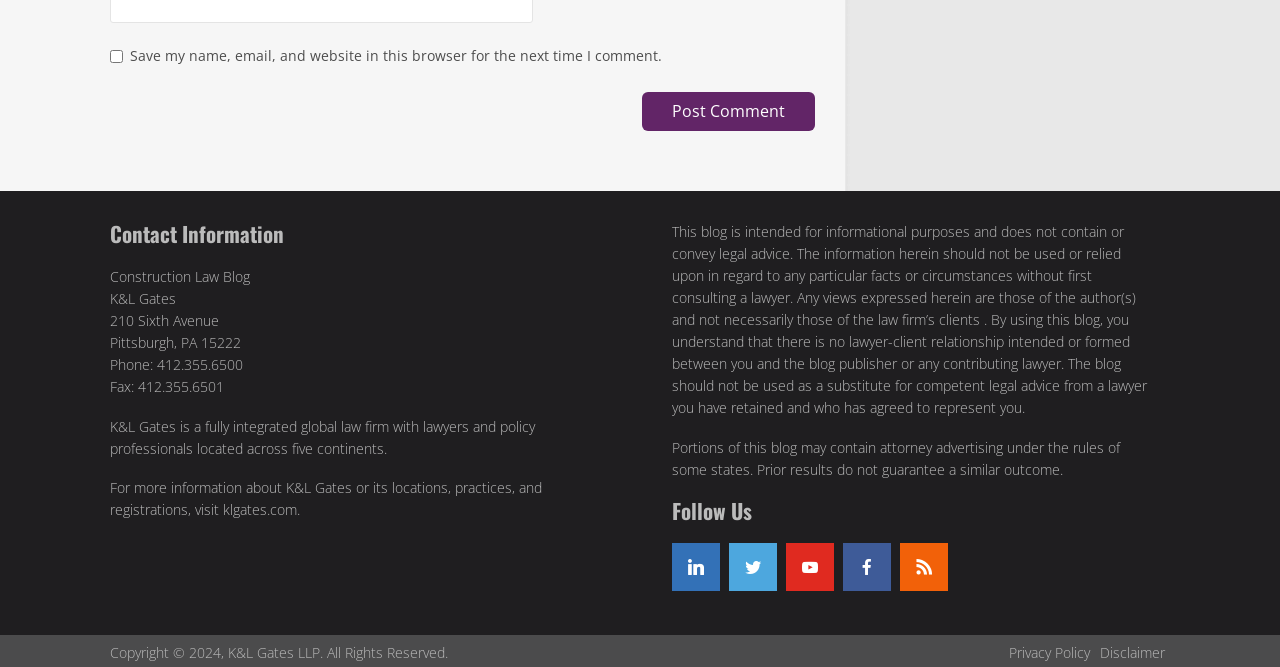Please respond in a single word or phrase: 
What is the phone number of the law firm?

412.355.6500